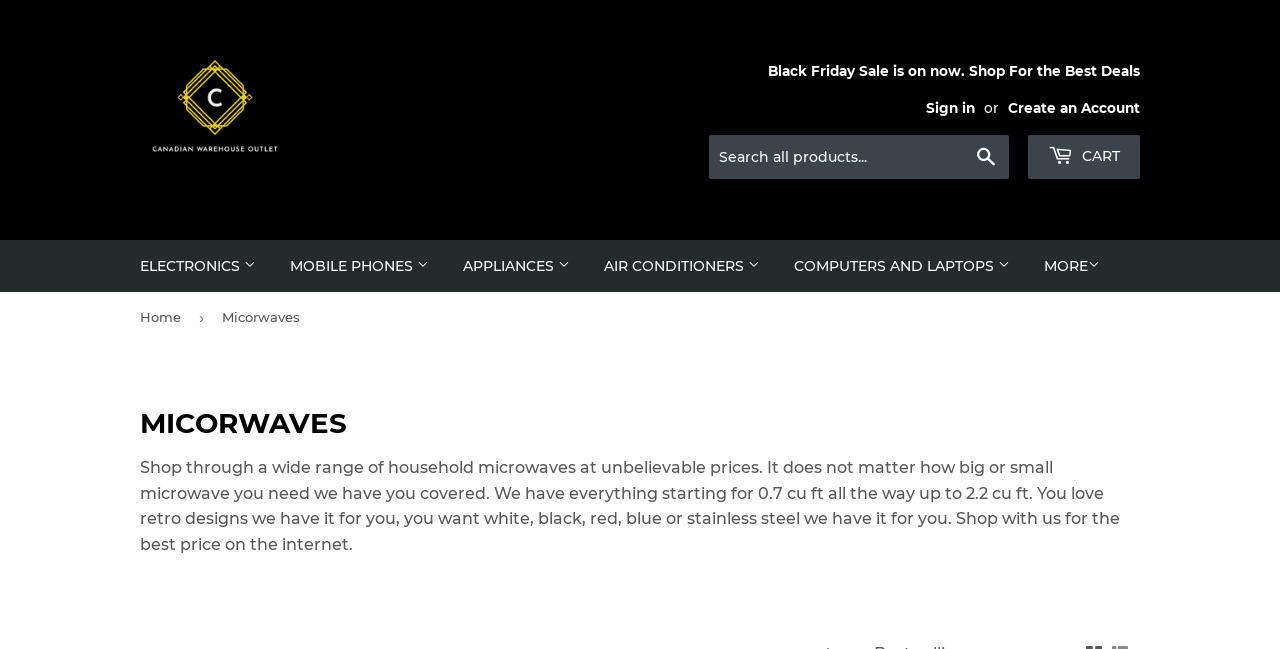Please give a one-word or short phrase response to the following question: 
How can I access my shopping cart on this webpage?

By clicking the '[ CART' link